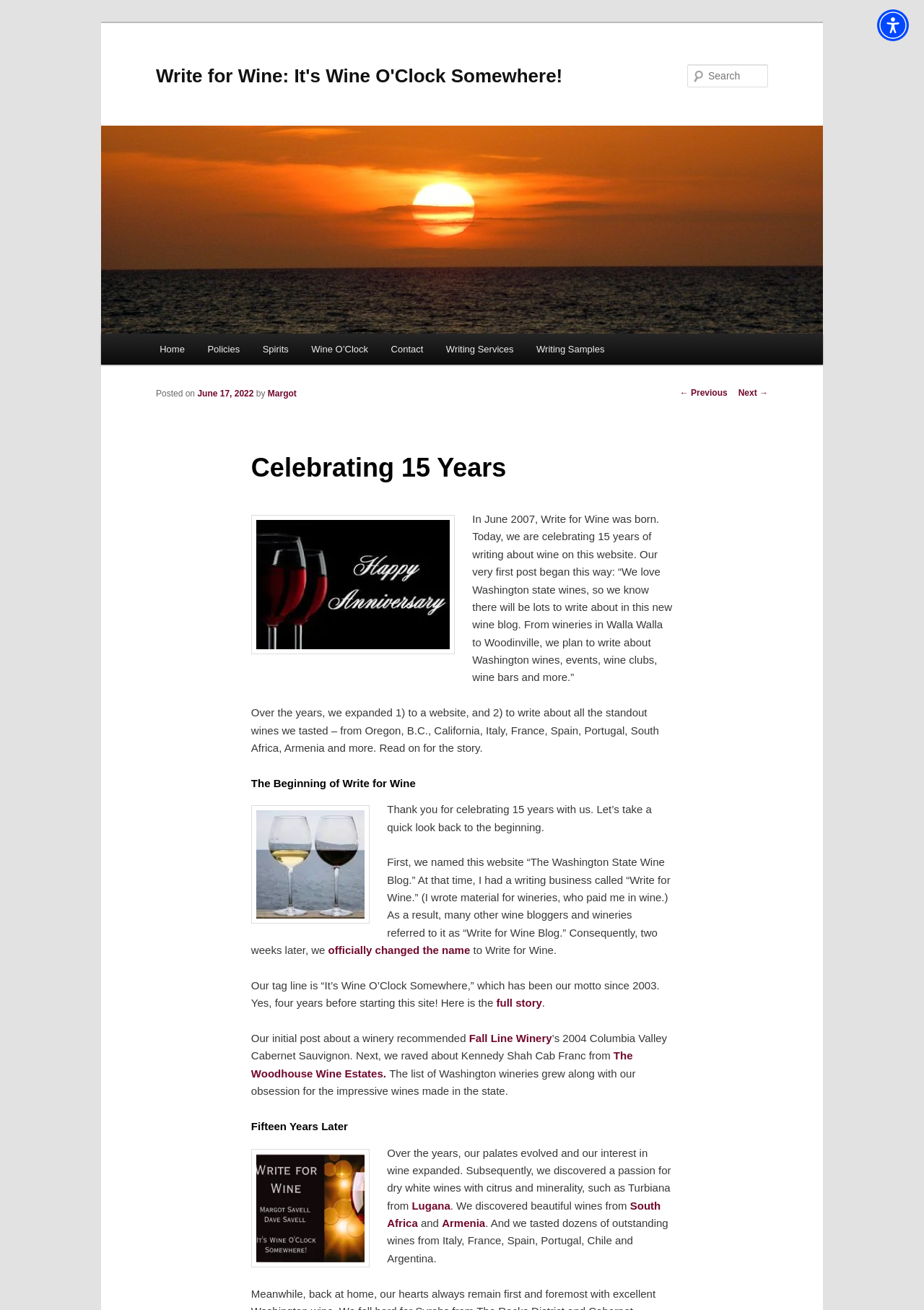Identify the bounding box coordinates for the region to click in order to carry out this instruction: "Call the phone number". Provide the coordinates using four float numbers between 0 and 1, formatted as [left, top, right, bottom].

None